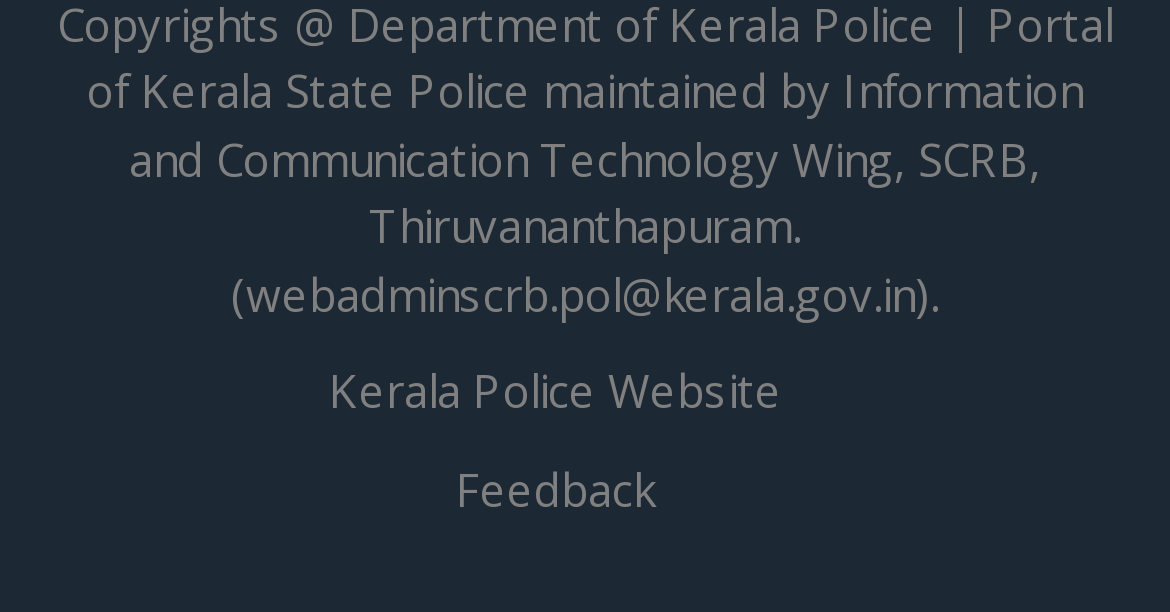Using the element description: "Ernakulam Rural", determine the bounding box coordinates. The coordinates should be in the format [left, top, right, bottom], with values between 0 and 1.

[0.038, 0.083, 0.962, 0.186]